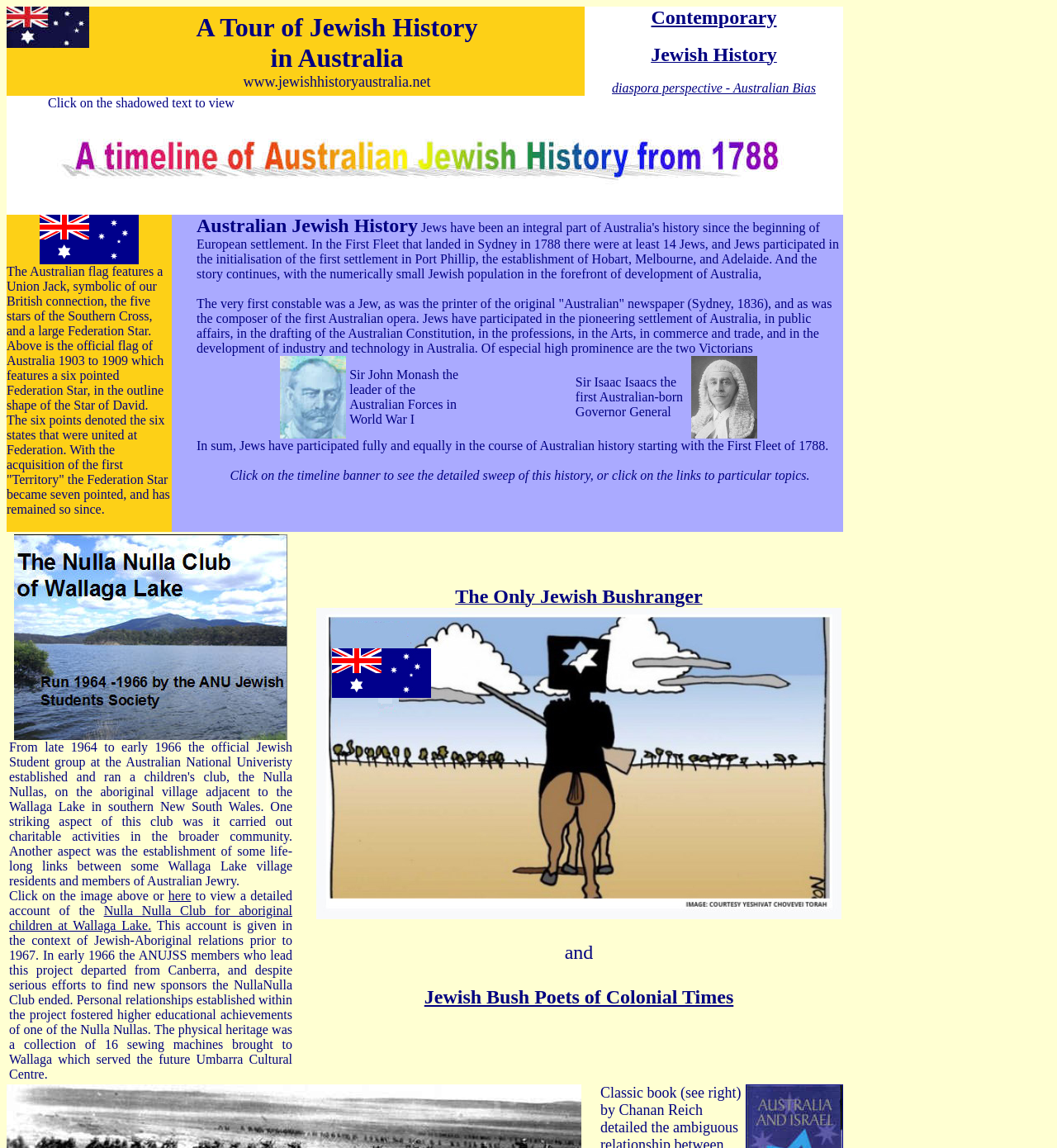Please specify the bounding box coordinates of the region to click in order to perform the following instruction: "Click on the image to see the detailed sweep of Australian Jewish history.".

[0.054, 0.151, 0.75, 0.163]